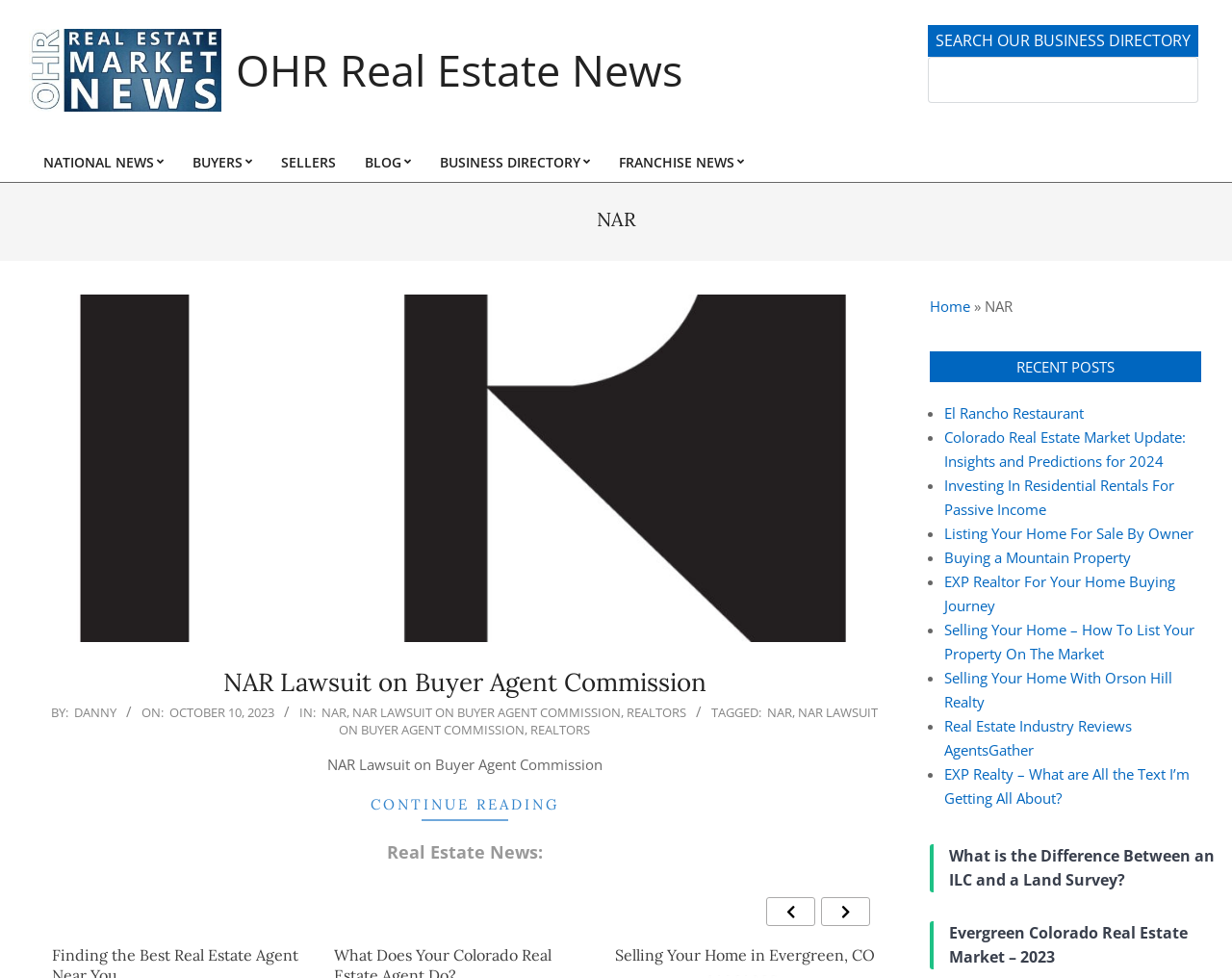What is the name of the organization mentioned in the webpage?
Provide a concise answer using a single word or phrase based on the image.

NAR